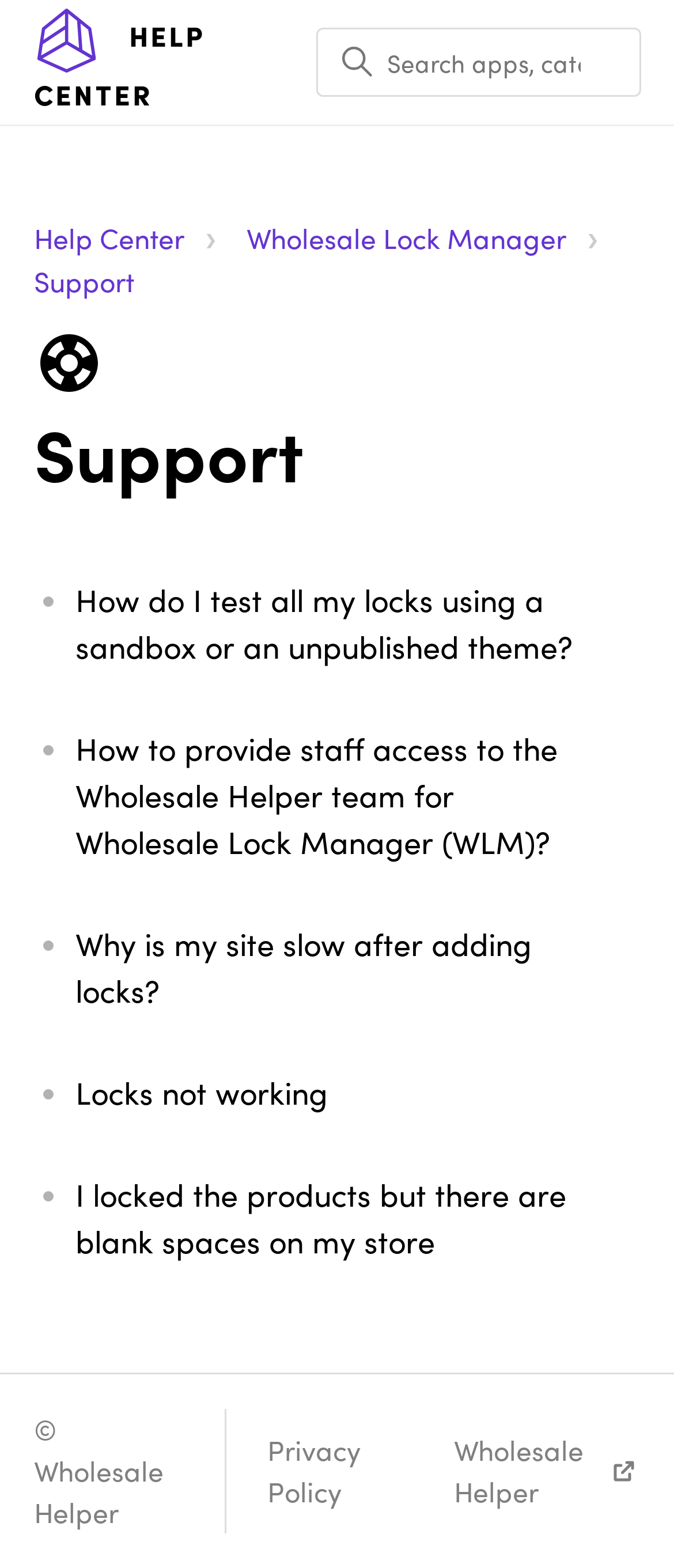Please provide a comprehensive response to the question below by analyzing the image: 
How many articles are listed on the page?

The number of articles listed on the page can be determined by counting the number of link elements that are children of the list items. There are 5 link elements, each corresponding to a different article, so there are 5 articles listed on the page.